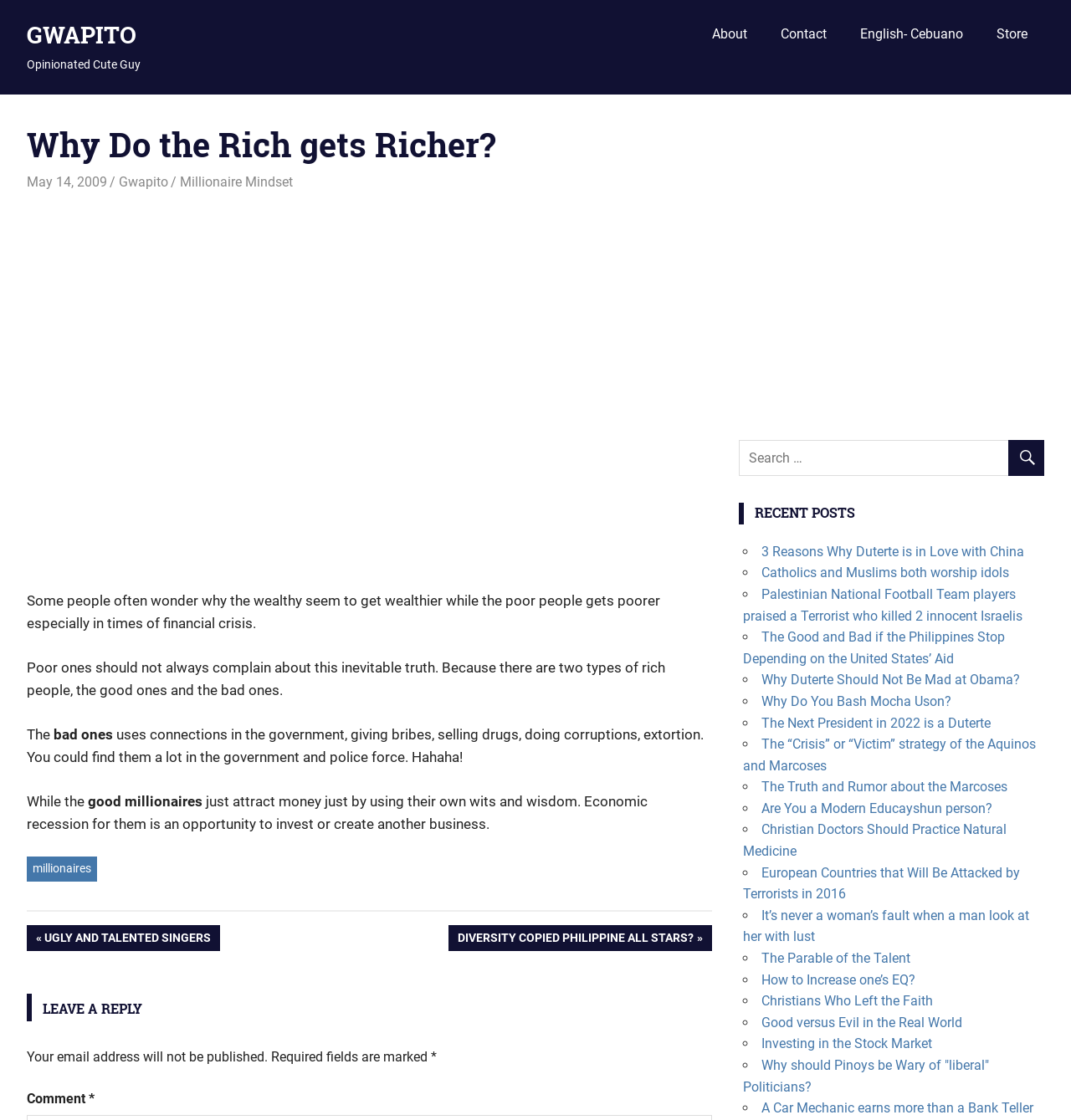Identify the bounding box coordinates for the UI element described as follows: English- Cebuano. Use the format (top-left x, top-left y, bottom-right x, bottom-right y) and ensure all values are floating point numbers between 0 and 1.

[0.788, 0.012, 0.915, 0.049]